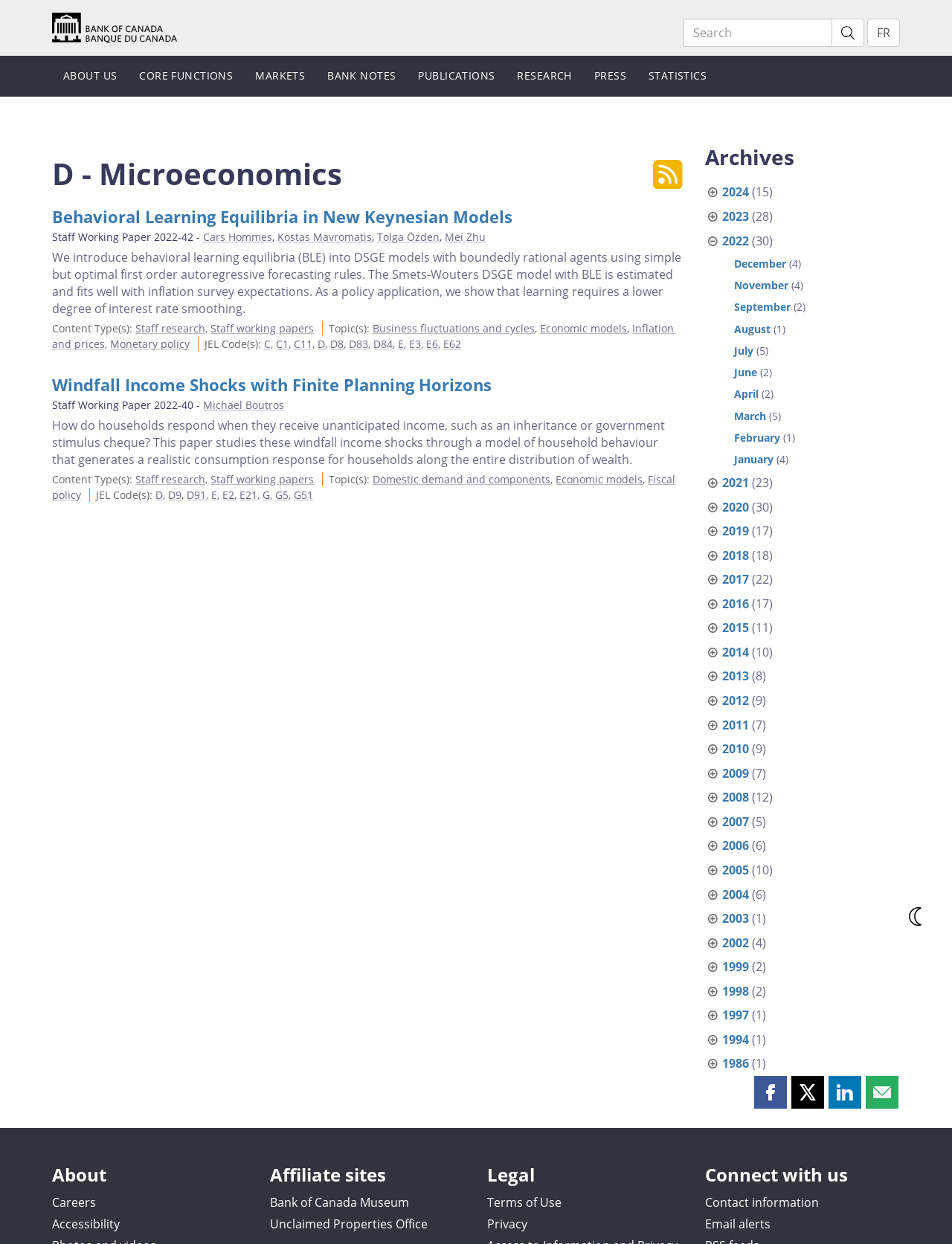What is the text of the first link on the webpage?
Refer to the image and respond with a one-word or short-phrase answer.

Home